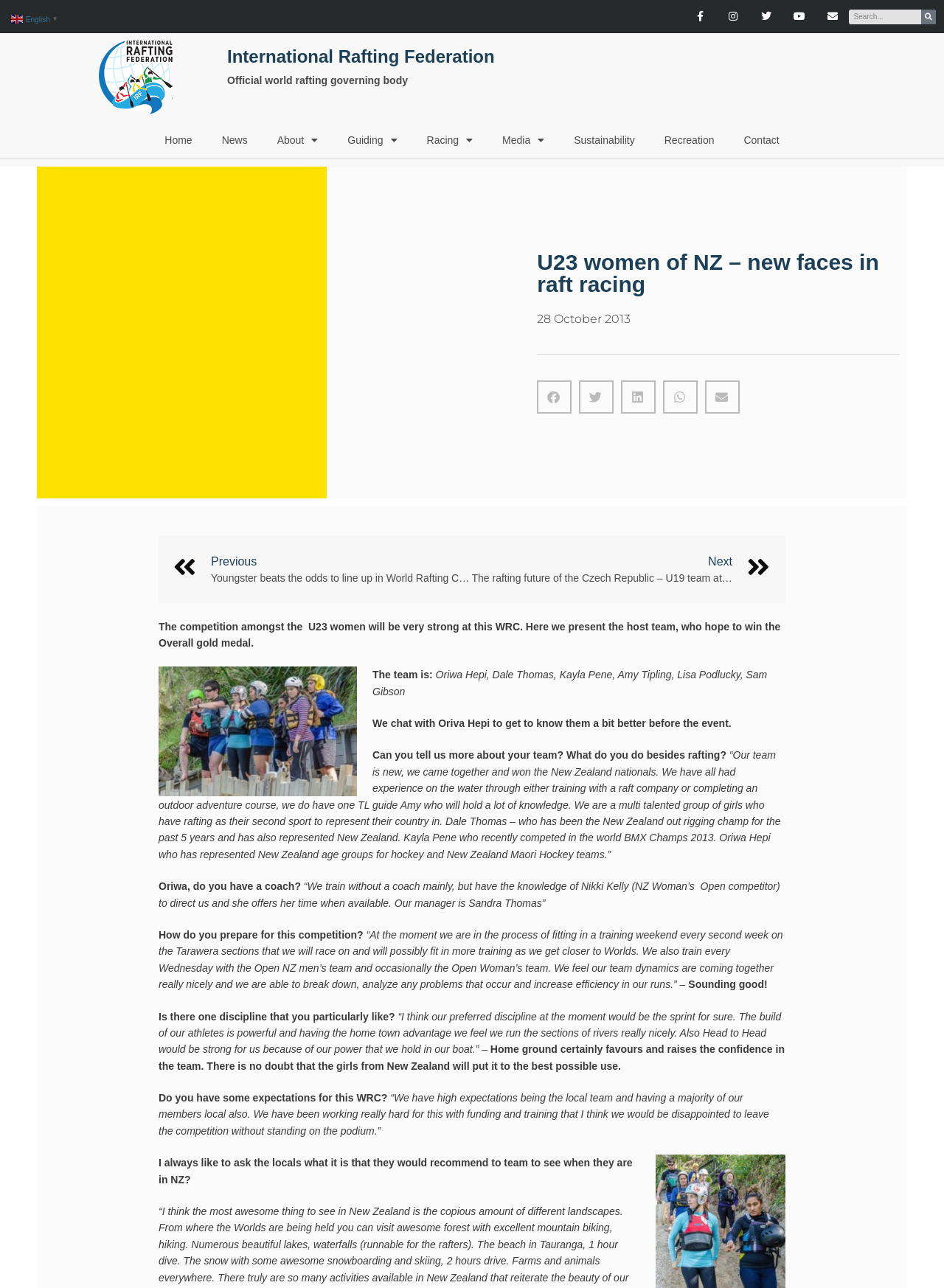Articulate a detailed summary of the webpage's content and design.

The webpage is about the International Rafting Federation, with a focus on the U23 women's raft racing team from New Zealand. At the top of the page, there are social media links, including Facebook, Instagram, Twitter, YouTube, and an envelope icon for email. Next to these links is a search bar with a search button.

Below the social media links, there is a heading that reads "International Rafting Federation" with a link to the organization's website. Underneath this heading is a brief description of the organization as the "Official world rafting governing body".

The main navigation menu is located below the heading, with links to "Home", "News", "About", "Guiding", "Racing", "Media", "Sustainability", "Recreation", and "Contact". Some of these links have dropdown menus.

The main content of the page is an article about the U23 women's raft racing team from New Zealand, with a heading that reads "U23 women of NZ – new faces in raft racing". The article includes a timestamp, "28 October 2013", and a series of buttons to share the article on social media platforms.

The article itself is divided into sections, with headings and paragraphs of text. There are also images, including a photo of the team, labeled "NZ1". The text describes the team's background, their experience, and their preparation for the World Rafting Championship. The article also includes quotes from team member Oriwa Hepi, discussing their training, team dynamics, and expectations for the competition.

At the bottom of the page, there are links to previous and next articles, titled "Prev Previous Youngster beats the odds to line up in World Rafting Champs" and "Next The rafting future of the Czech Republic – U19 team at the 2013 World Champs Next".